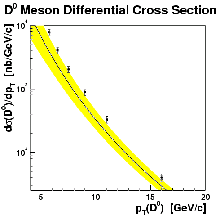Explain the contents of the image with as much detail as possible.

The image depicts a graph titled "D⁰ Meson Differential Cross Section," illustrating the relationship between the differential cross section of D⁰ mesons and their transverse momentum (p₁(D⁰)) measured in GeV/c. The vertical axis represents the differential cross section (dσ/dp₁(D⁰)) in units of nanobarns per GeV/c, while the horizontal axis shows the transverse momentum of the D⁰ meson, ranging from 0 to 20 GeV/c. 

Highlighted by a yellow band, the graph suggests the theoretical prediction envelope for the D⁰ meson's production, alongside data points indicated by small black markers, which represent measured values. The trend in the data shows a decreasing differential cross section as the transverse momentum increases, indicating the behavior of charm quark production in high-energy collisions. This visual representation plays a crucial role in analyzing particle interactions at Fermilab, contributing to the understanding of strong interactions within particle physics.